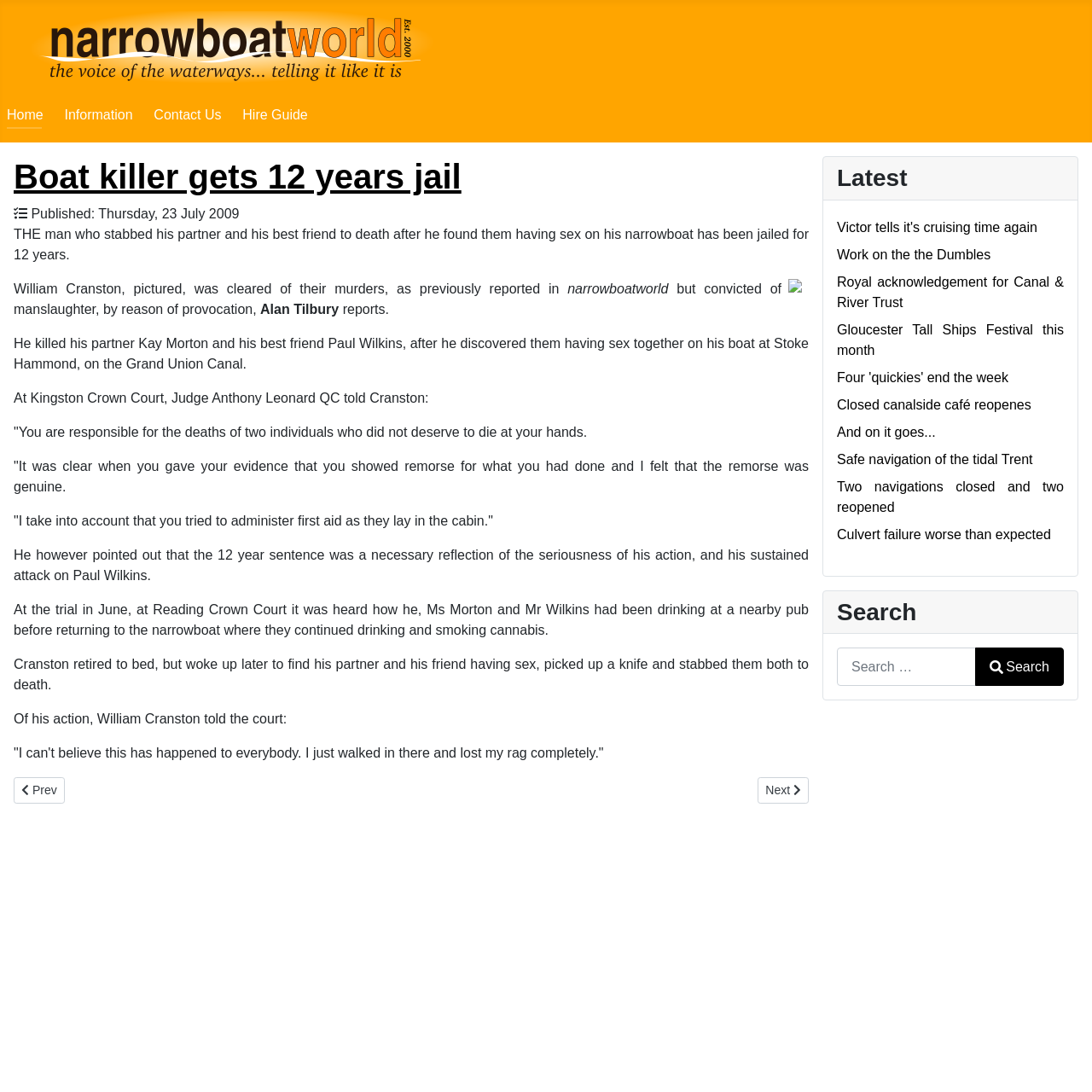Give a short answer using one word or phrase for the question:
What is the topic of the main article?

Boat killer gets 12 years jail